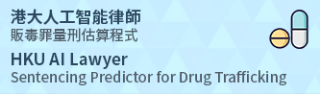What is the function of the HKU AI Lawyer?
Answer briefly with a single word or phrase based on the image.

Sentencing Predictor for Drug Trafficking